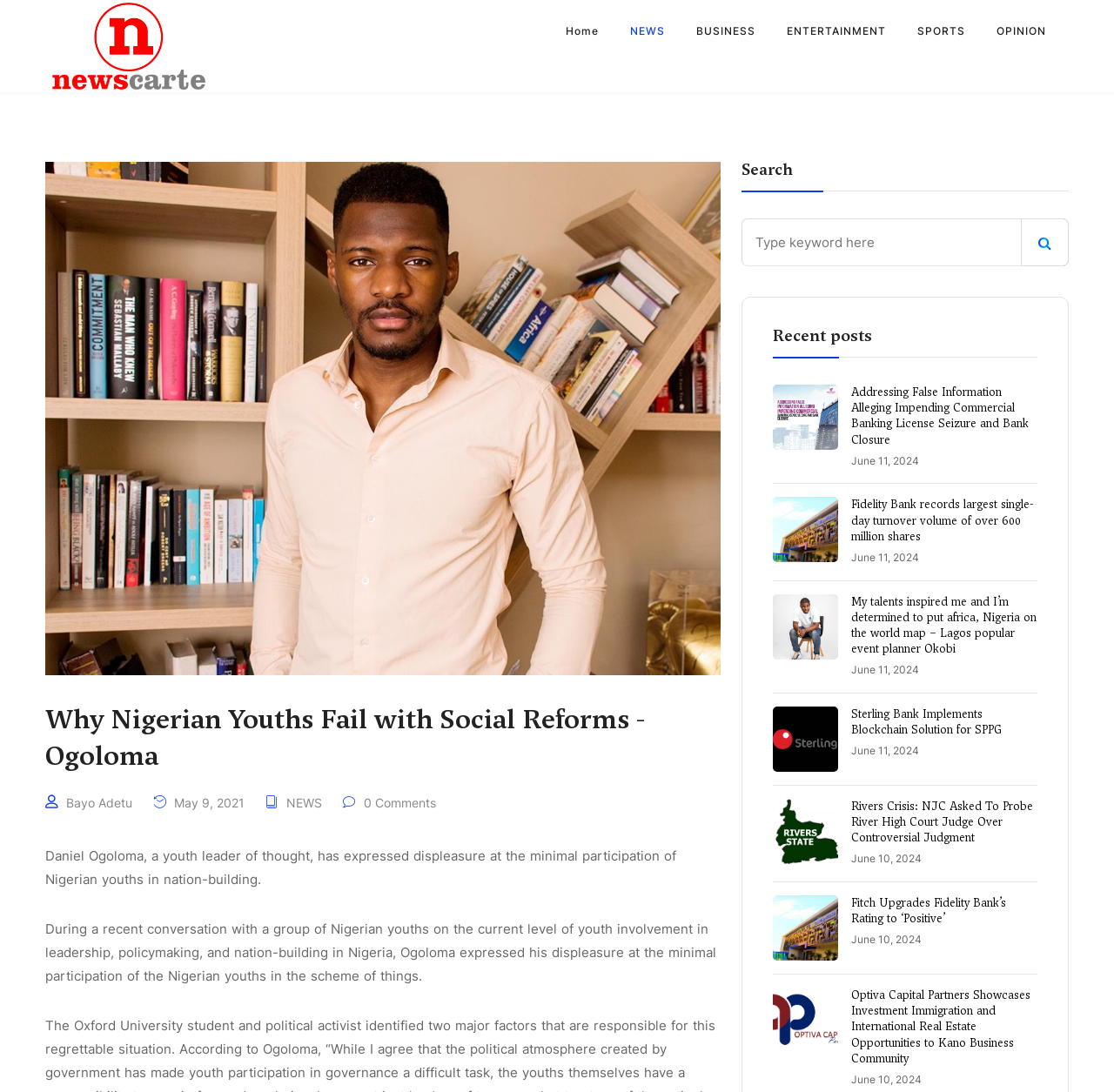Offer a comprehensive description of the webpage’s content and structure.

The webpage appears to be a news article page with a focus on Nigerian news. At the top, there is a logo on the left and a navigation menu with links to different sections such as "Home", "NEWS", "BUSINESS", "ENTERTAINMENT", "SPORTS", and "OPINION". 

Below the navigation menu, there is a heading that reads "Why Nigerian Youths Fail with Social Reforms -Ogoloma" followed by the author's name "Bayo Adetu" and the date "May 9, 2021". 

The main content of the page is a news article that discusses Daniel Ogoloma's views on the minimal participation of Nigerian youths in nation-building. The article is divided into two paragraphs, with the first paragraph introducing Ogoloma's concerns and the second paragraph providing more context about his conversation with a group of Nigerian youths.

On the right side of the page, there is a search bar with a heading that reads "Search" and a button to submit the search query. Below the search bar, there is a section titled "Recent posts" that lists several news articles with headings, links, and dates. Each article has a heading, a link to the full article, and a date indicating when it was published. The articles appear to be from various categories, including business, entertainment, and sports.

Overall, the webpage has a simple layout with a focus on presenting news articles and providing easy navigation to different sections of the website.